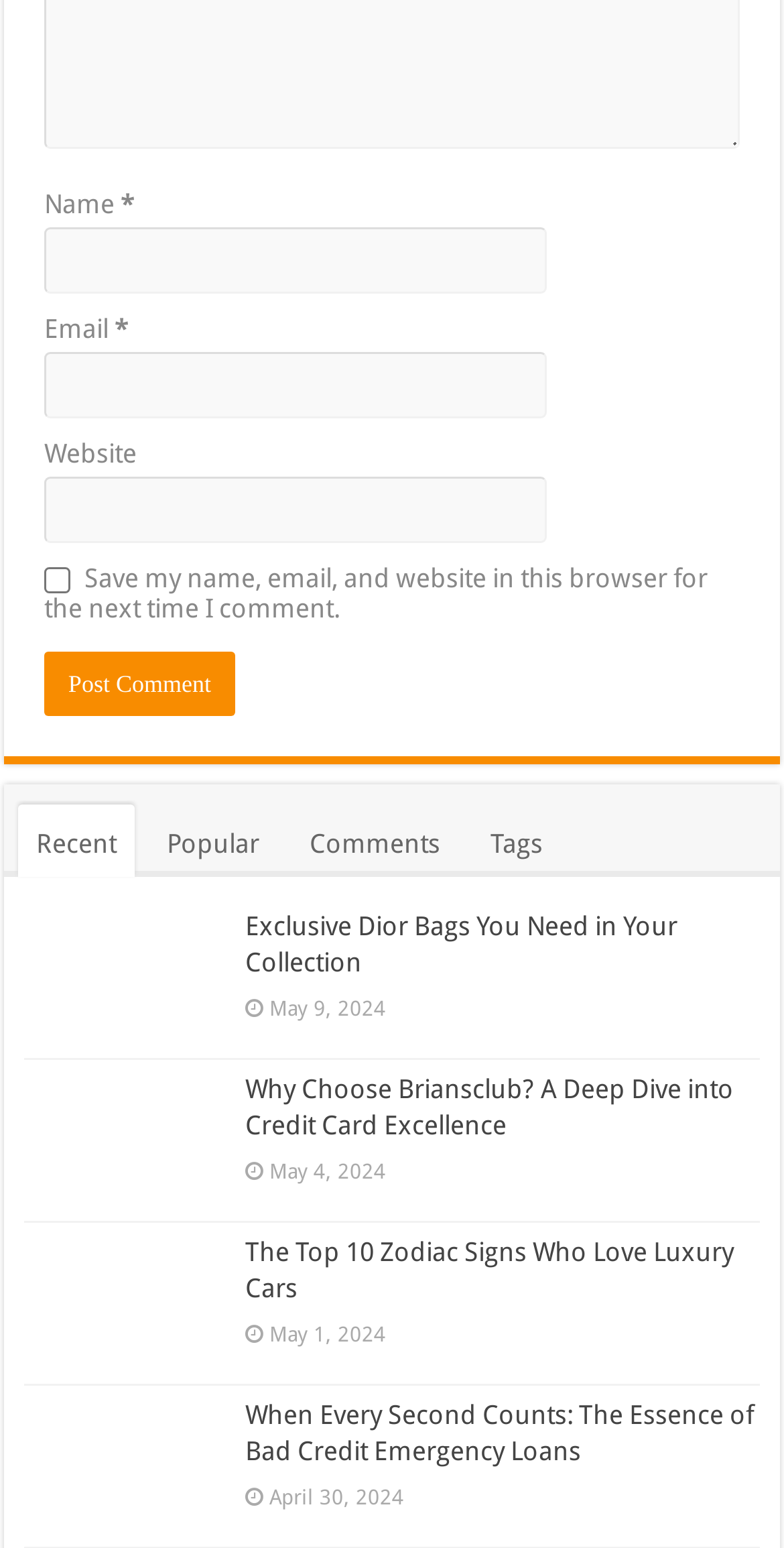Answer the following inquiry with a single word or phrase:
How many textboxes are required?

2